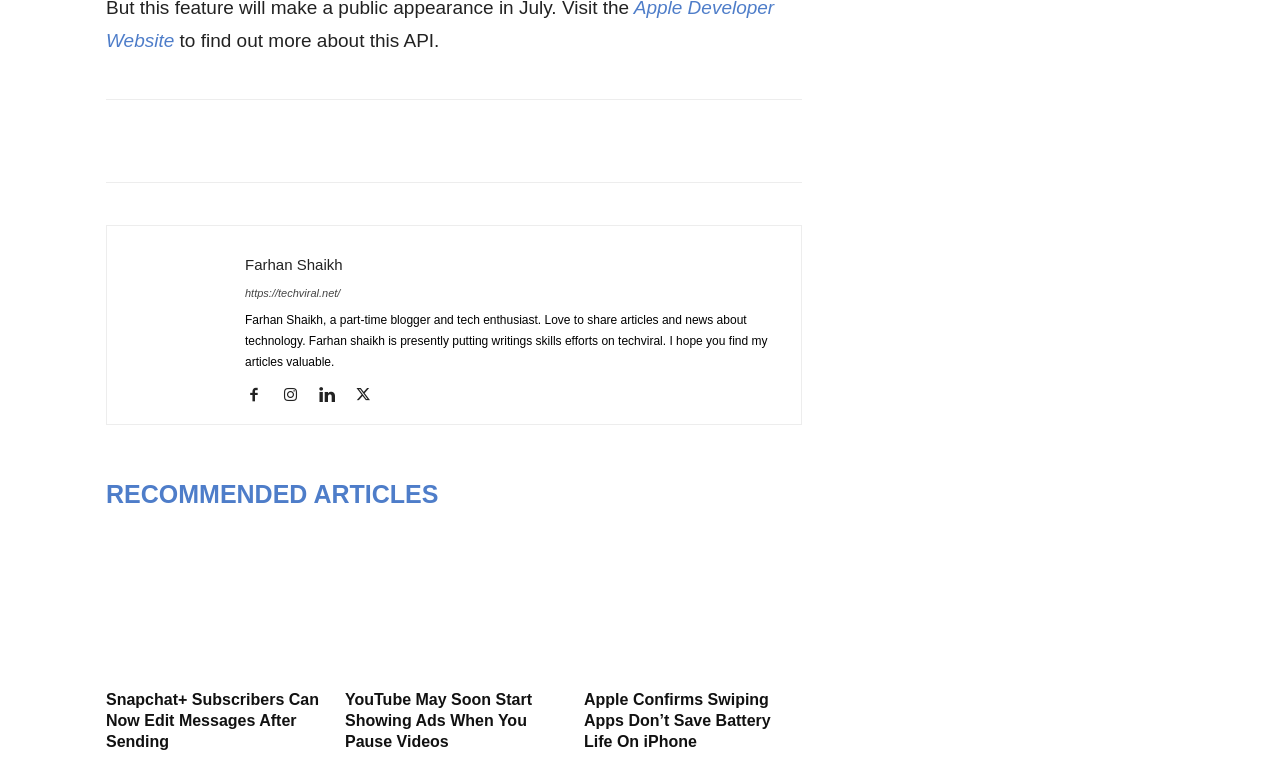Find and specify the bounding box coordinates that correspond to the clickable region for the instruction: "Visit the 'techviral.net' website".

[0.191, 0.373, 0.266, 0.389]